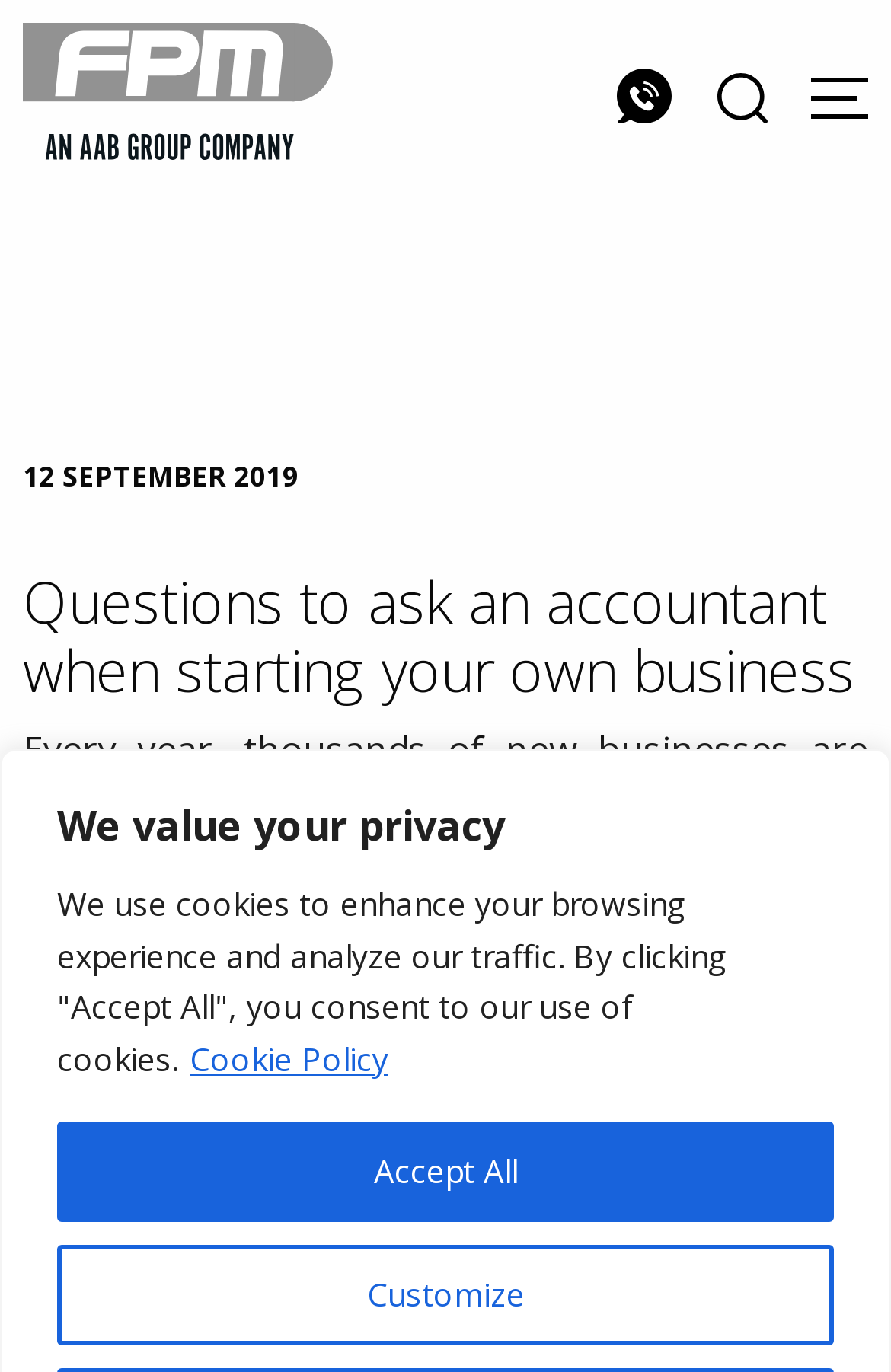What is the company mentioned at the top of the webpage?
Provide a detailed answer to the question using information from the image.

I found the company name 'FPM An AAB Group Company' mentioned at the top of the webpage, which is displayed as a link element.